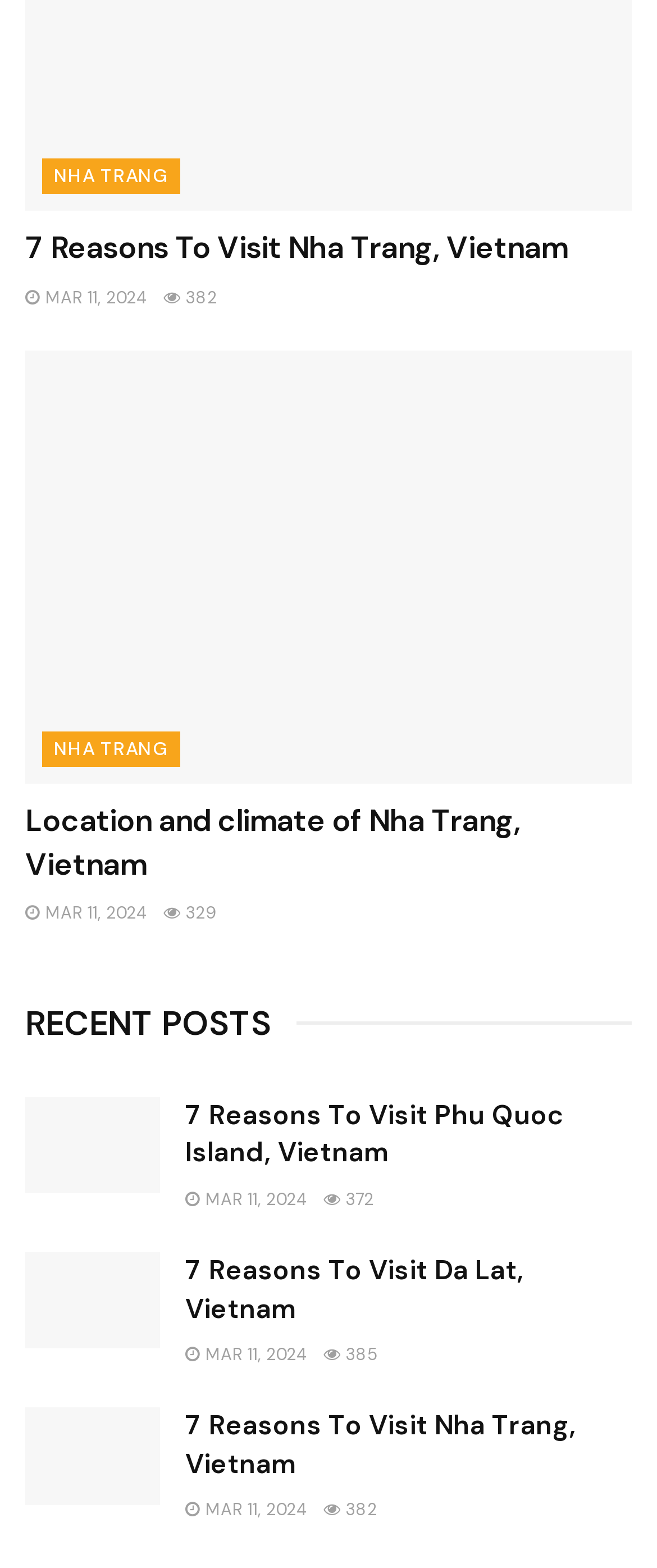Utilize the details in the image to thoroughly answer the following question: What is the date of the second article?

The second article has a link element with the text ' MAR 11, 2024', which indicates the date of the article.